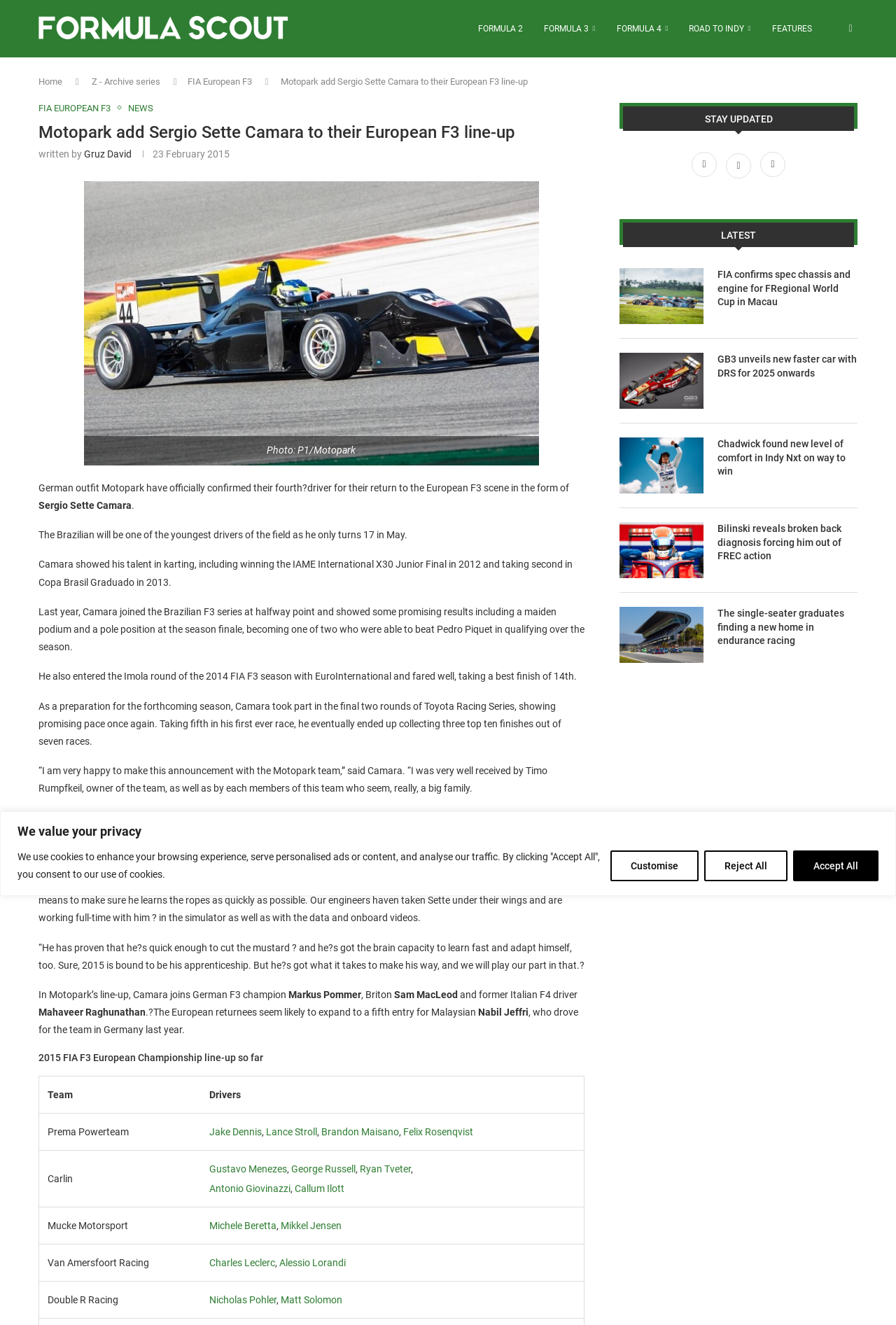Write a detailed summary of the webpage.

The webpage is about Formula Scout, a website that provides news and information about Formula racing. At the top of the page, there is a banner with a privacy policy notification, which includes buttons to customize, reject, or accept all cookies. Below the banner, there is a layout table with links to different sections of the website, including Formula 2, Formula 3, Formula 4, Road to Indy, and Features.

The main content of the page is an article about Motopark, a German outfit that has confirmed its fourth driver, Sergio Sette Camara, for their return to the European F3 scene. The article includes a photo of Camara and provides information about his background and racing experience. There are also quotes from Camara and Timo Rumpfkeil, the owner of Motopark, about Camara's joining the team.

The article is divided into several paragraphs, with headings and subheadings that provide a clear structure to the content. There are also links to other related articles and drivers mentioned in the article.

At the bottom of the page, there is a table that lists the 2015 FIA F3 European Championship line-up so far, with teams and drivers listed in separate columns. The table includes links to the teams and drivers mentioned.

Overall, the webpage is well-organized and easy to navigate, with a clear focus on providing news and information about Formula racing.